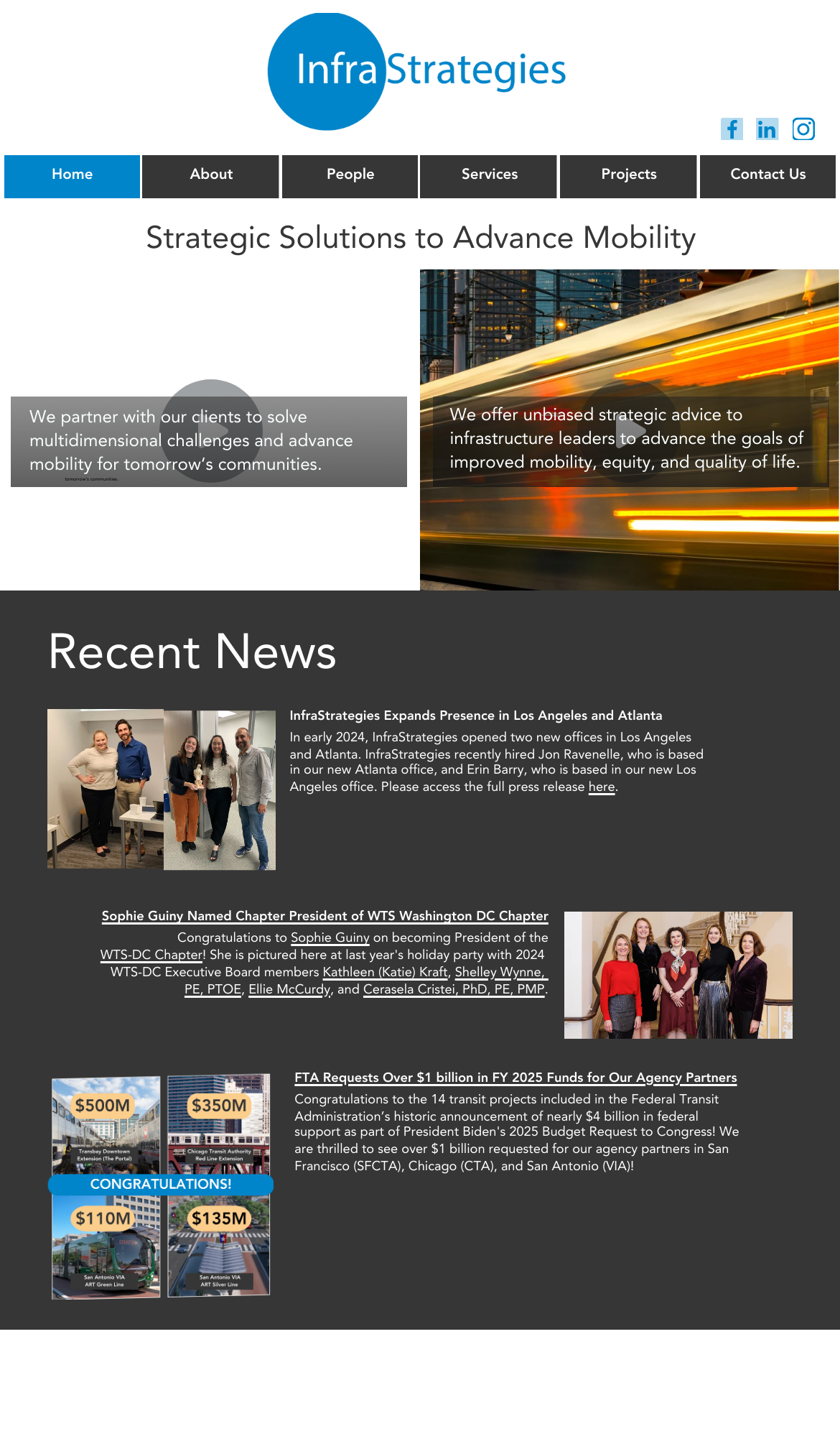How many links are there in the recent news section?
Look at the image and respond with a one-word or short-phrase answer.

5